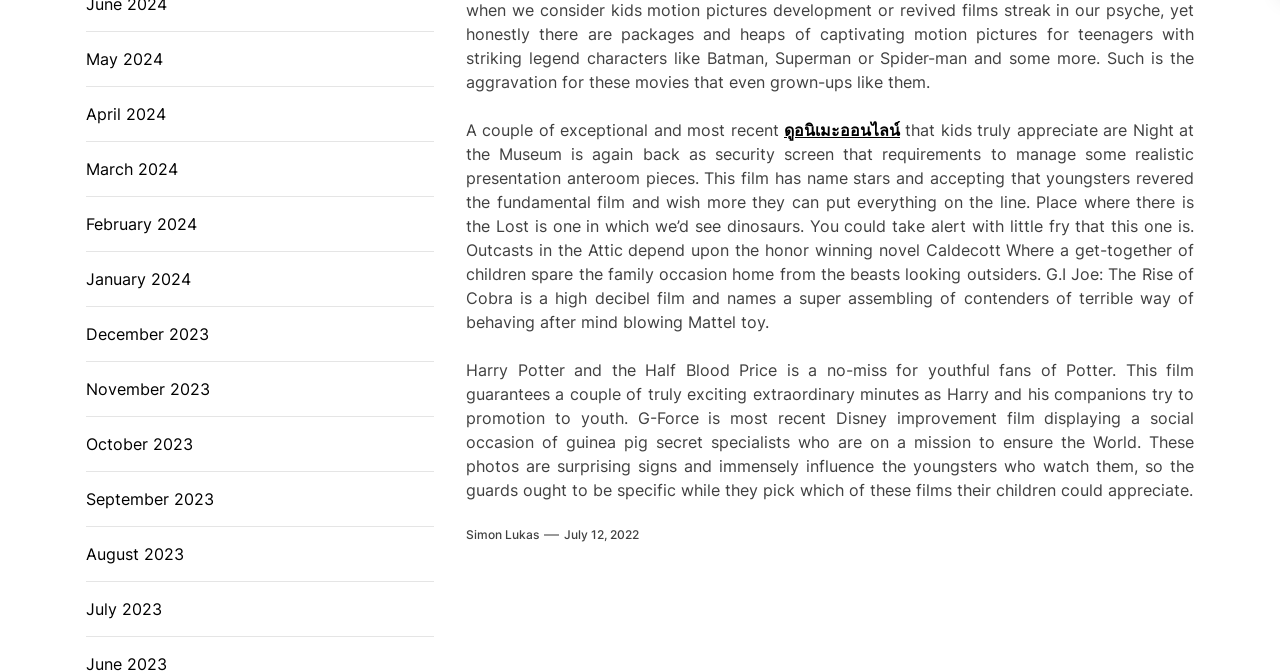Can you specify the bounding box coordinates of the area that needs to be clicked to fulfill the following instruction: "visit the webpage of Simon Lukas"?

[0.364, 0.783, 0.421, 0.81]